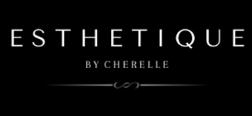Describe all the important aspects and details of the image.

The image features the elegant logo of "ESTHETIQUE BY CHERELLE," presented in a sophisticated font against a sleek black background. The design emphasizes a modern aesthetic, highlighting the brand's focus on beauty and aesthetics. The name "ESTHETIQUE" is prominently displayed in a stylized manner, while "by Cherelle" is positioned beneath, indicating the personal touch of its creator. This logo encapsulates a blend of professionalism and artistry, suggesting a commitment to high-quality aesthetic services.